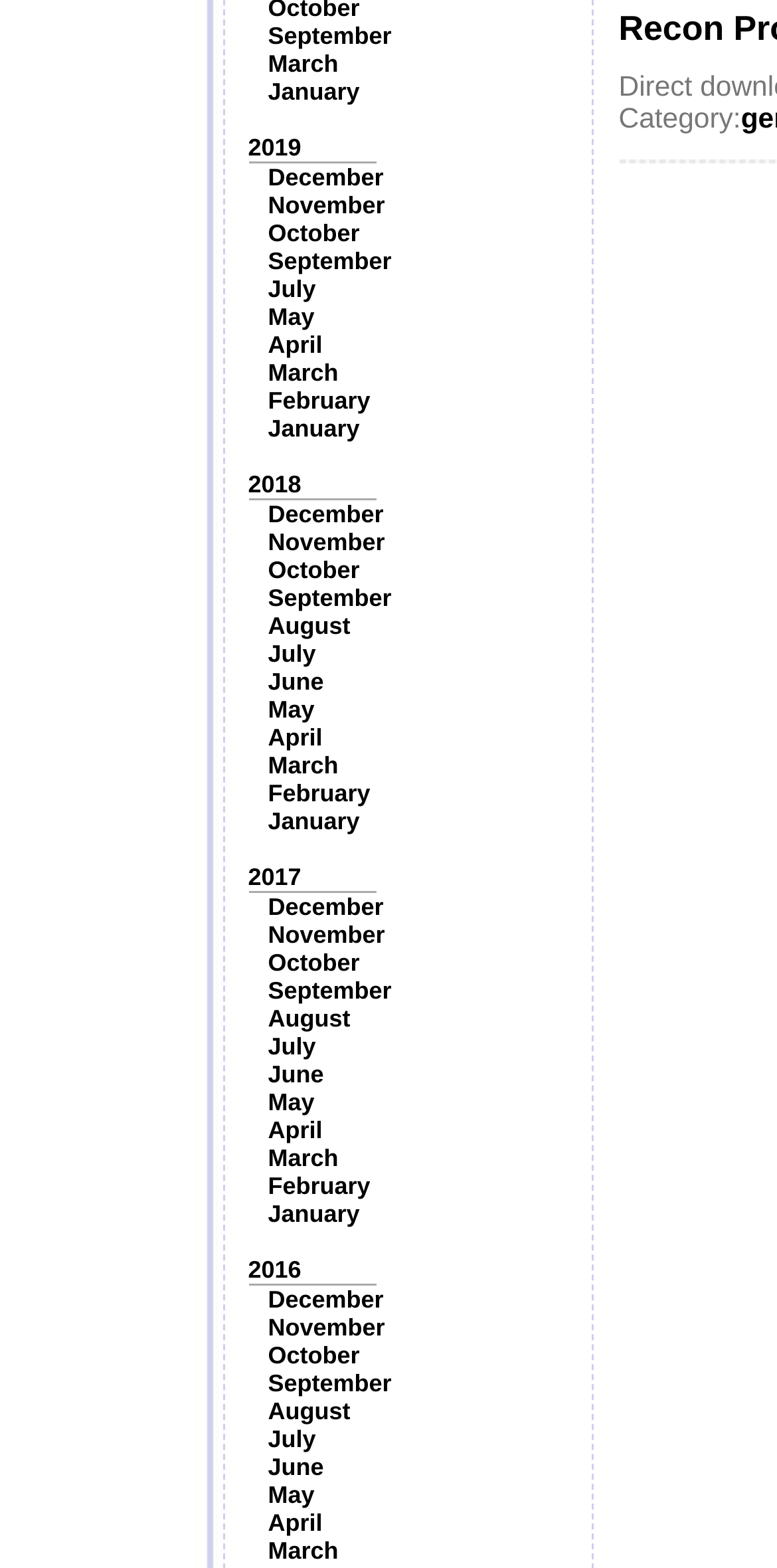Please find the bounding box coordinates of the element that you should click to achieve the following instruction: "Go to March". The coordinates should be presented as four float numbers between 0 and 1: [left, top, right, bottom].

[0.345, 0.032, 0.435, 0.05]